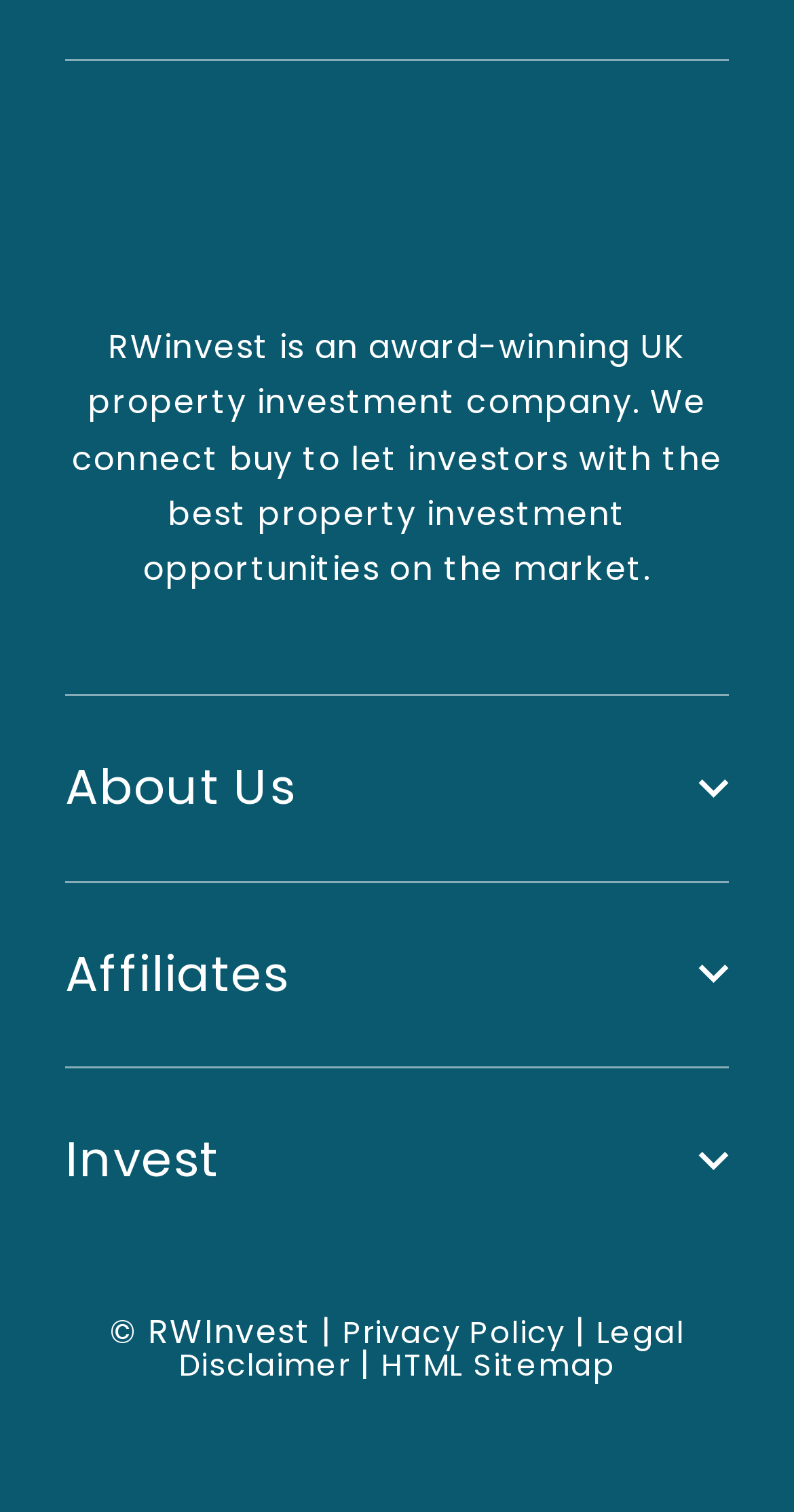Identify the bounding box coordinates for the UI element described as: "Zoopla". The coordinates should be provided as four floats between 0 and 1: [left, top, right, bottom].

[0.082, 0.895, 0.228, 0.923]